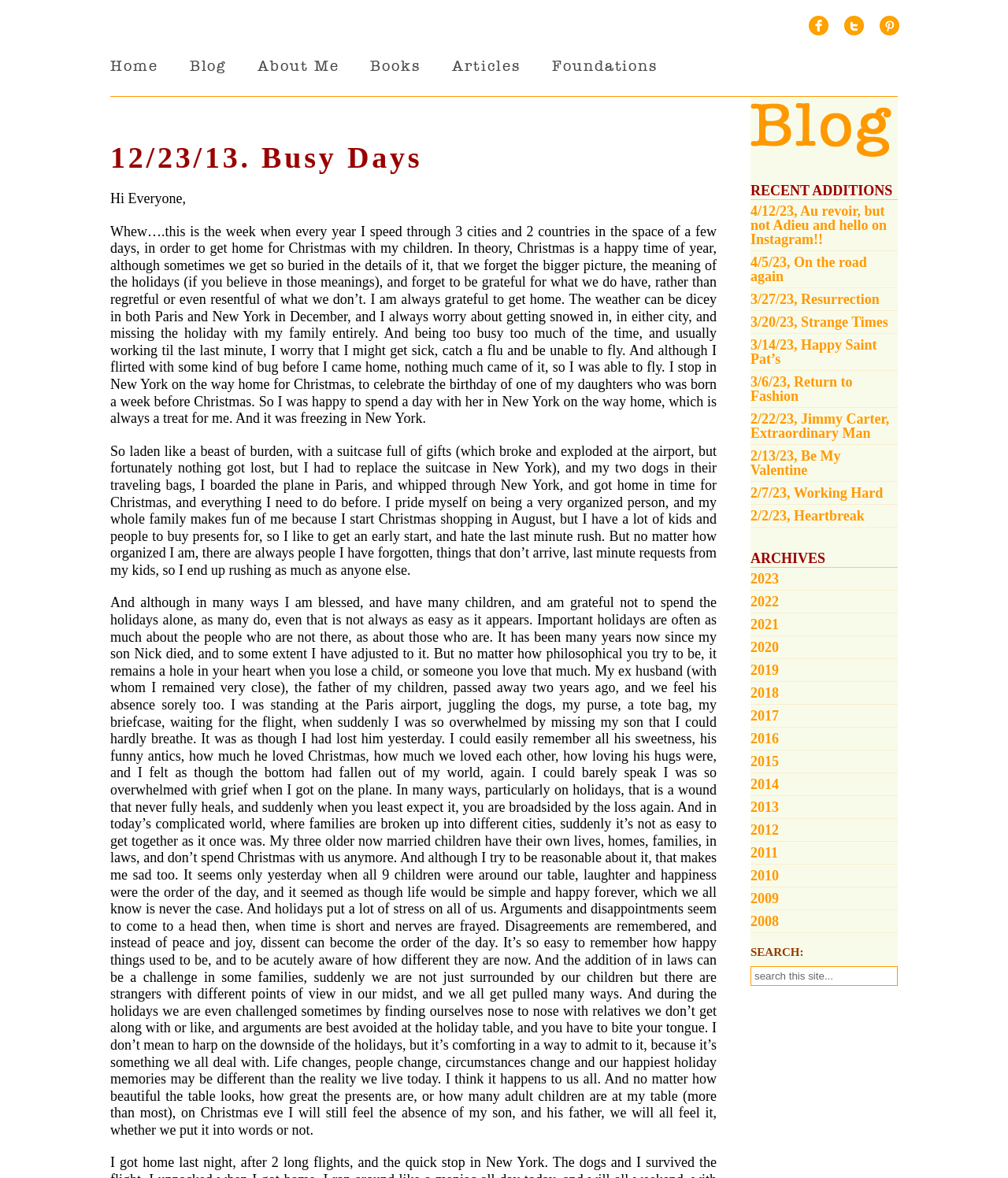Locate the bounding box coordinates of the area where you should click to accomplish the instruction: "Click on the 'Facebook' link".

[0.802, 0.013, 0.822, 0.03]